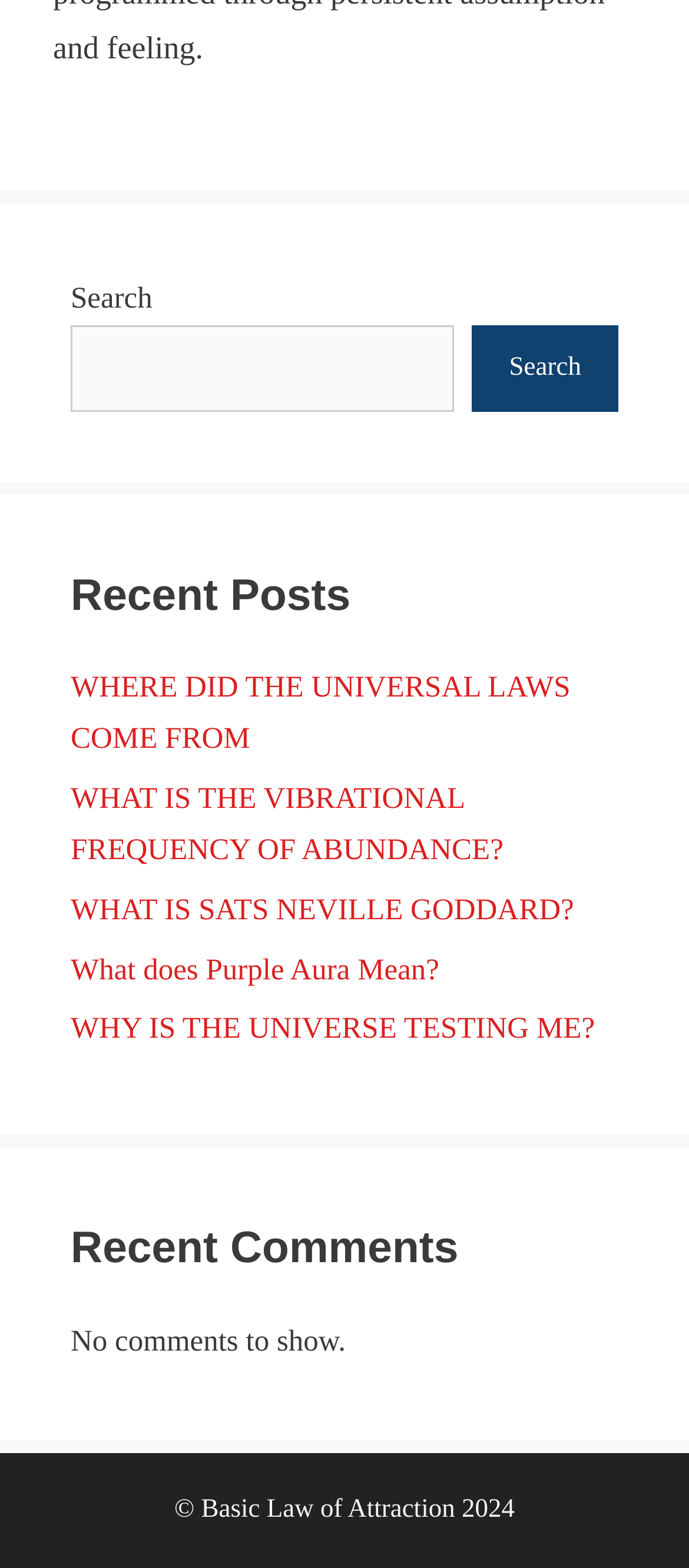Provide the bounding box coordinates of the HTML element this sentence describes: "What does Purple Aura Mean?". The bounding box coordinates consist of four float numbers between 0 and 1, i.e., [left, top, right, bottom].

[0.103, 0.607, 0.638, 0.629]